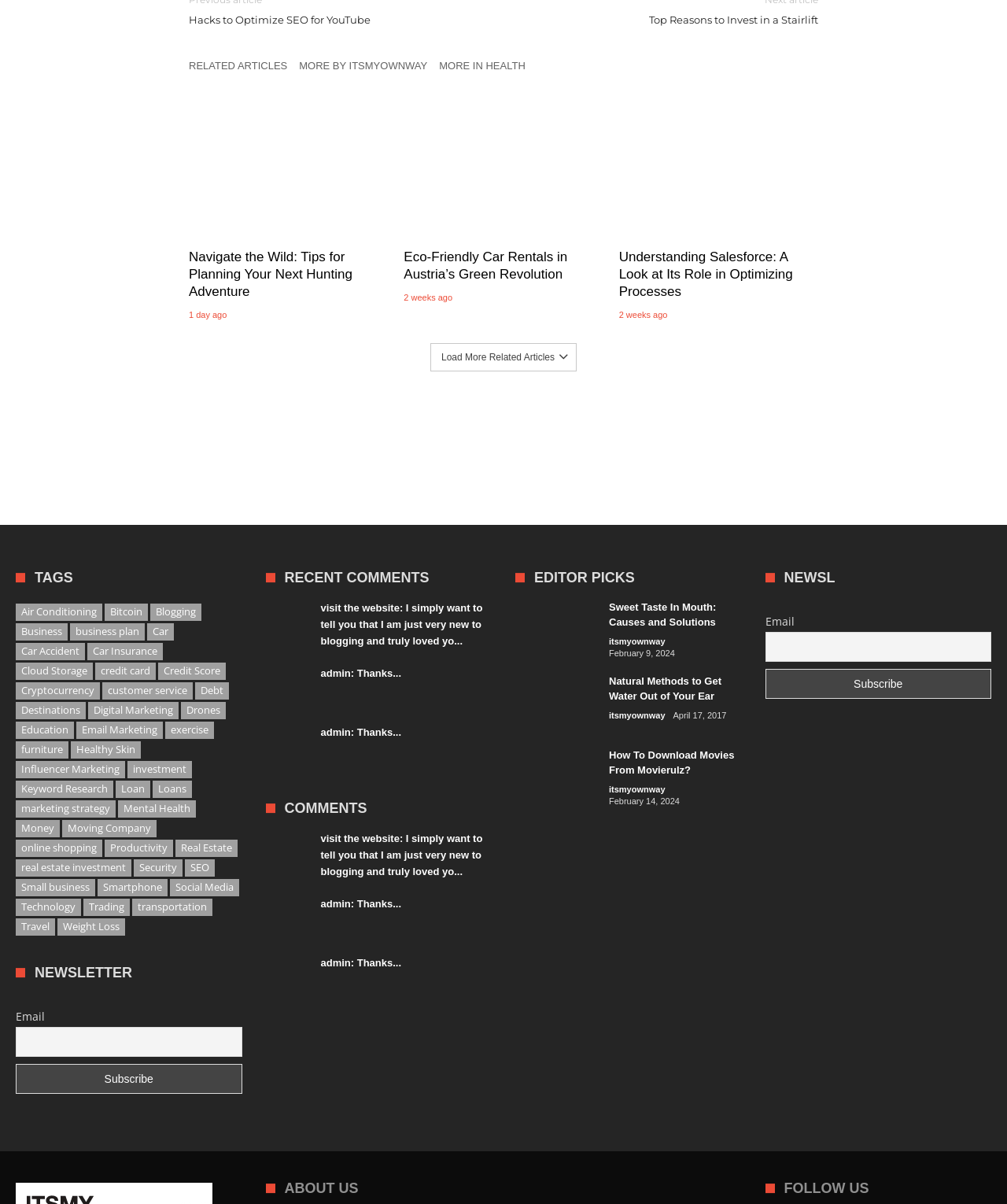How many recent comments are there?
Based on the screenshot, answer the question with a single word or phrase.

3